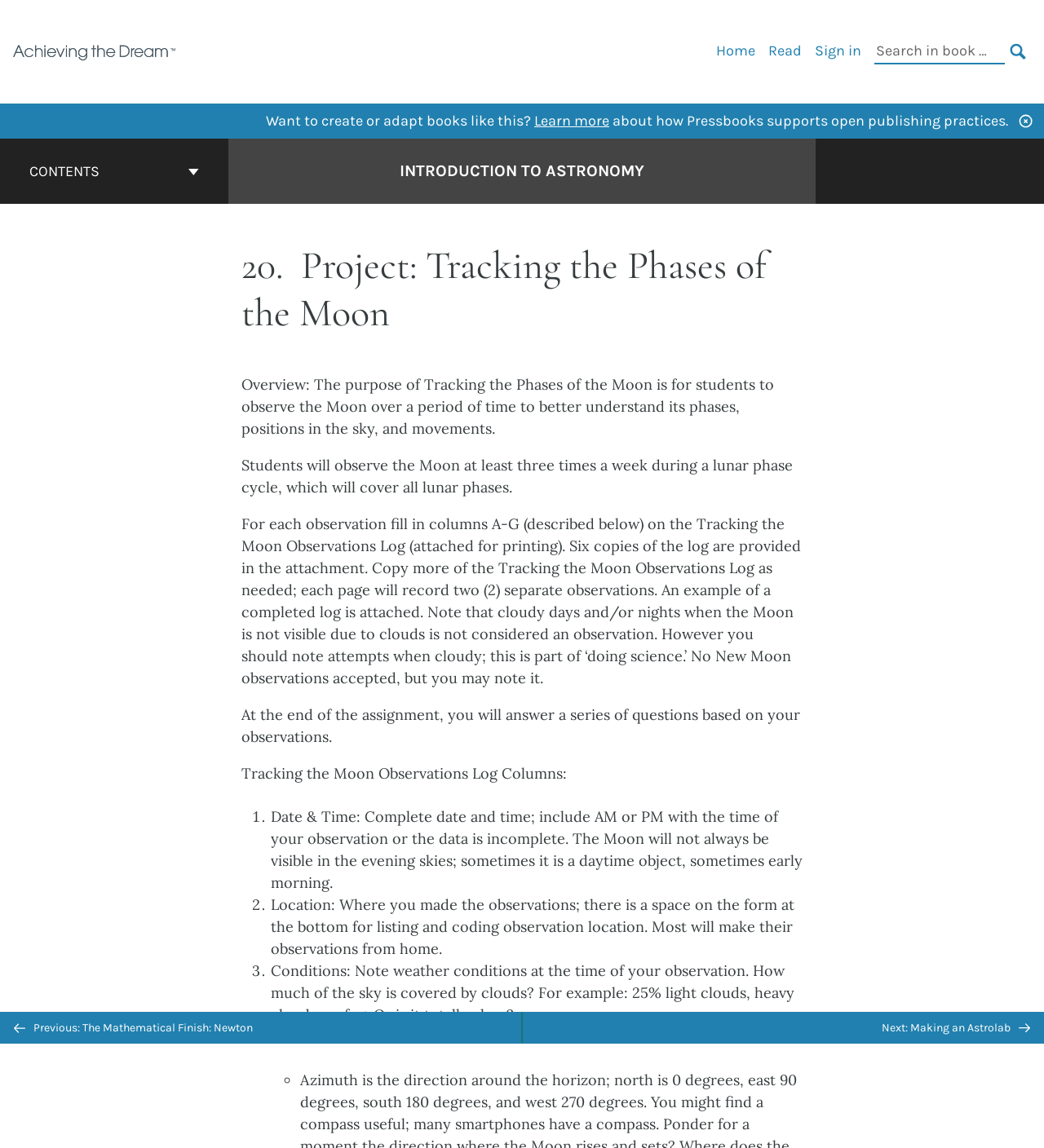Please specify the bounding box coordinates of the area that should be clicked to accomplish the following instruction: "Click the BACK TO TOP button". The coordinates should consist of four float numbers between 0 and 1, i.e., [left, top, right, bottom].

[0.484, 0.847, 0.516, 0.876]